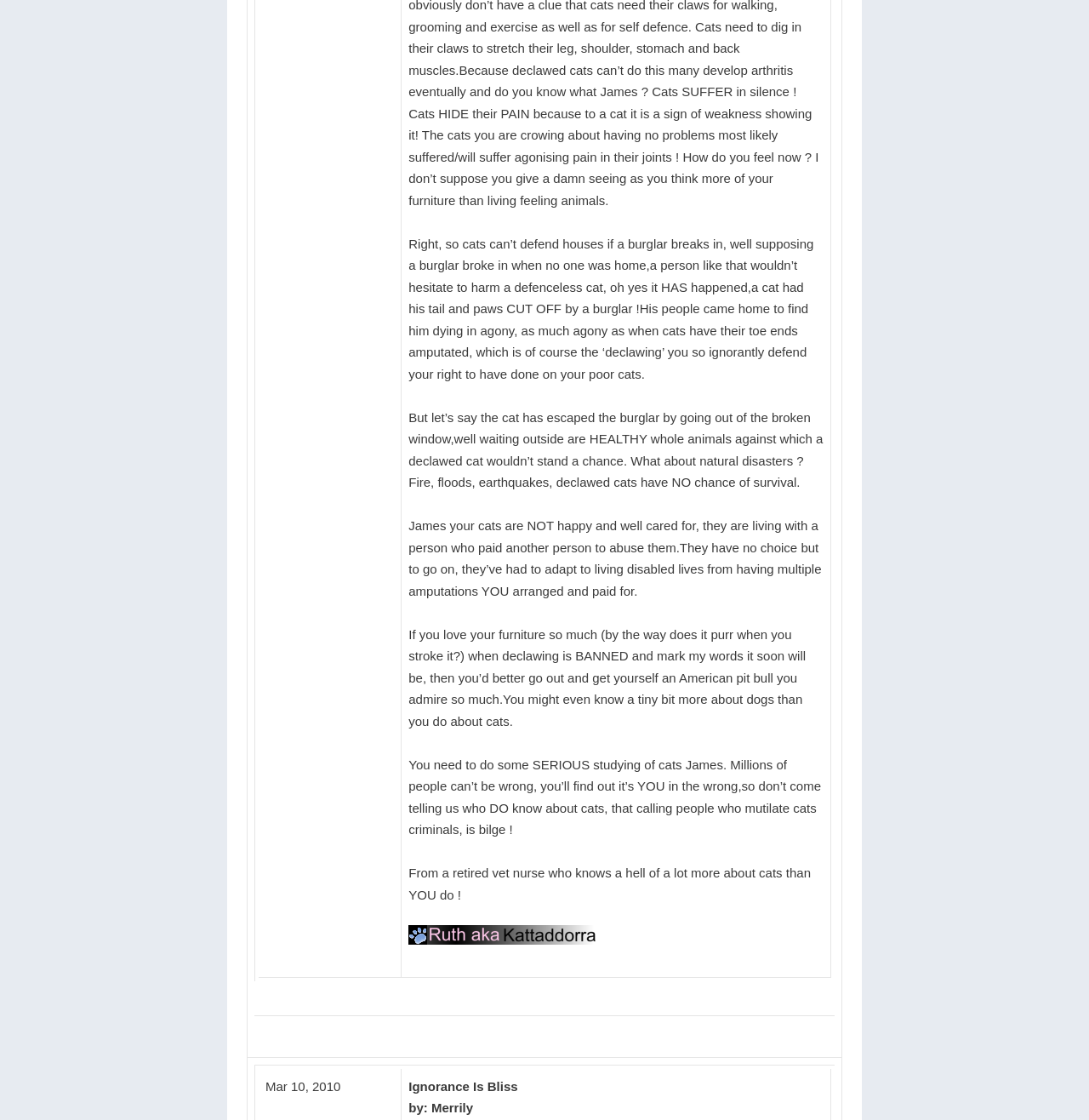Answer the following query with a single word or phrase:
What is the topic of discussion in this text?

Declawing of cats